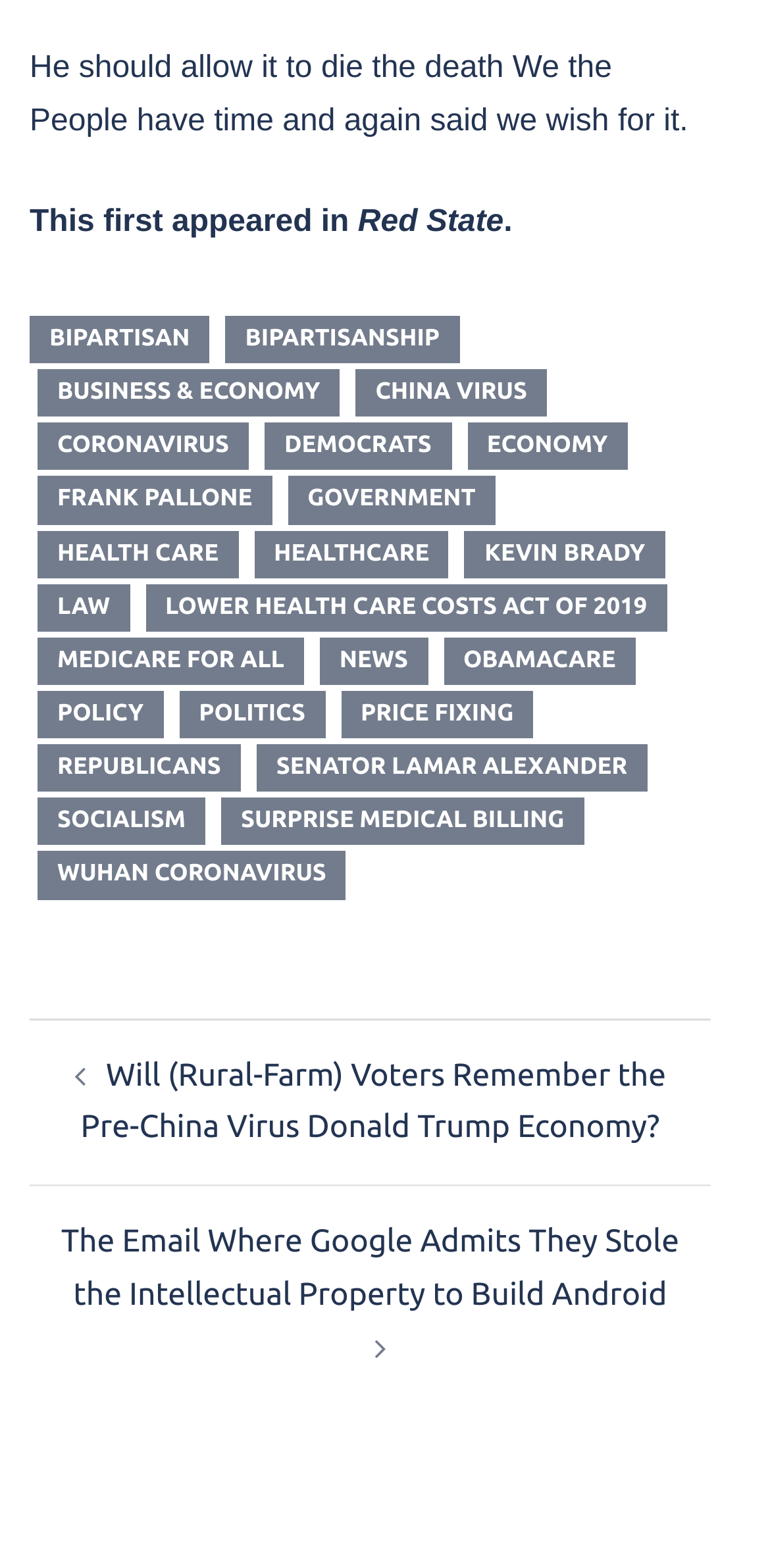Locate the bounding box coordinates of the element you need to click to accomplish the task described by this instruction: "Check the 'NEWS' section".

[0.415, 0.406, 0.555, 0.437]